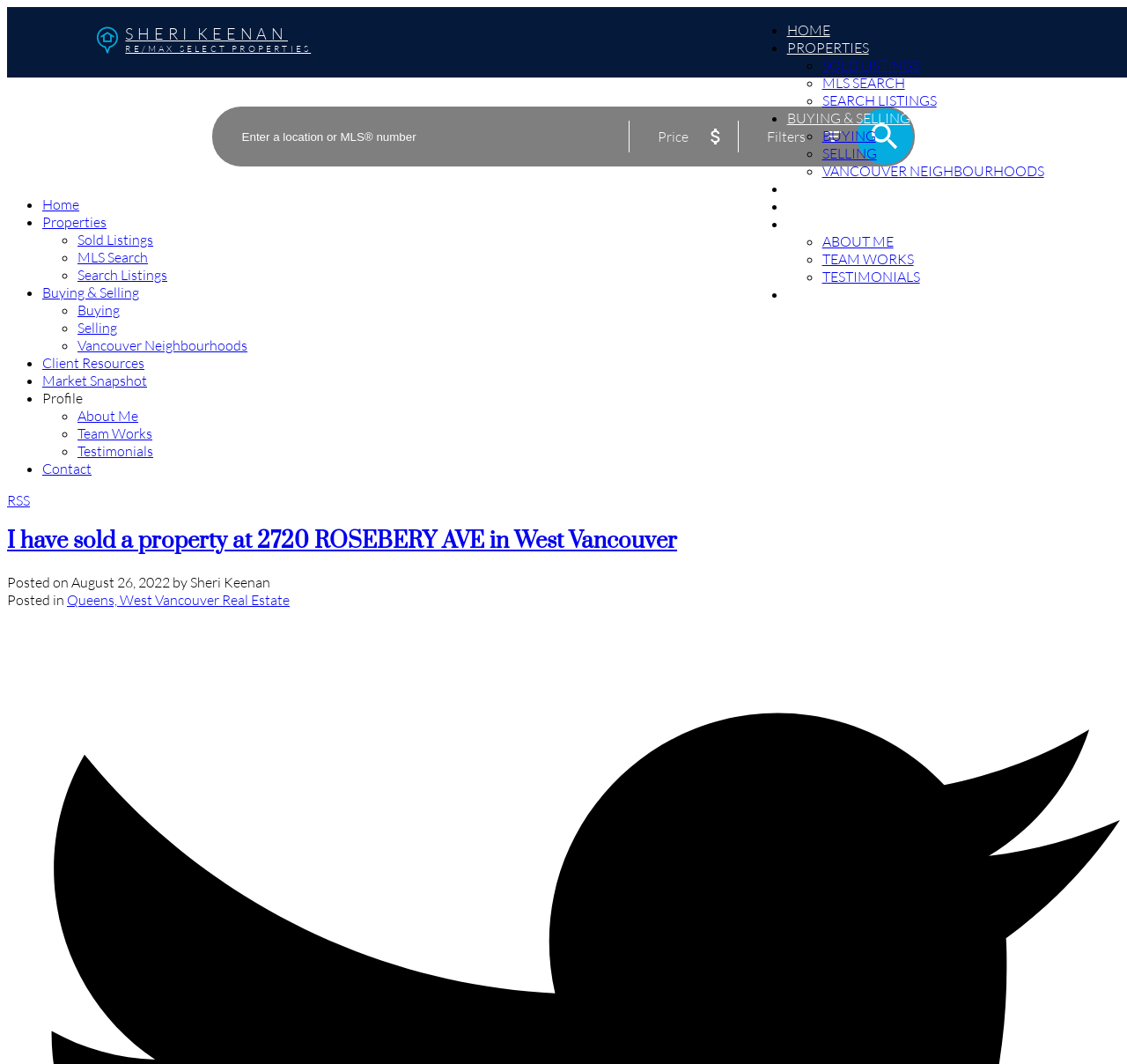Based on the element description "Queens, West Vancouver Real Estate", predict the bounding box coordinates of the UI element.

[0.059, 0.555, 0.257, 0.572]